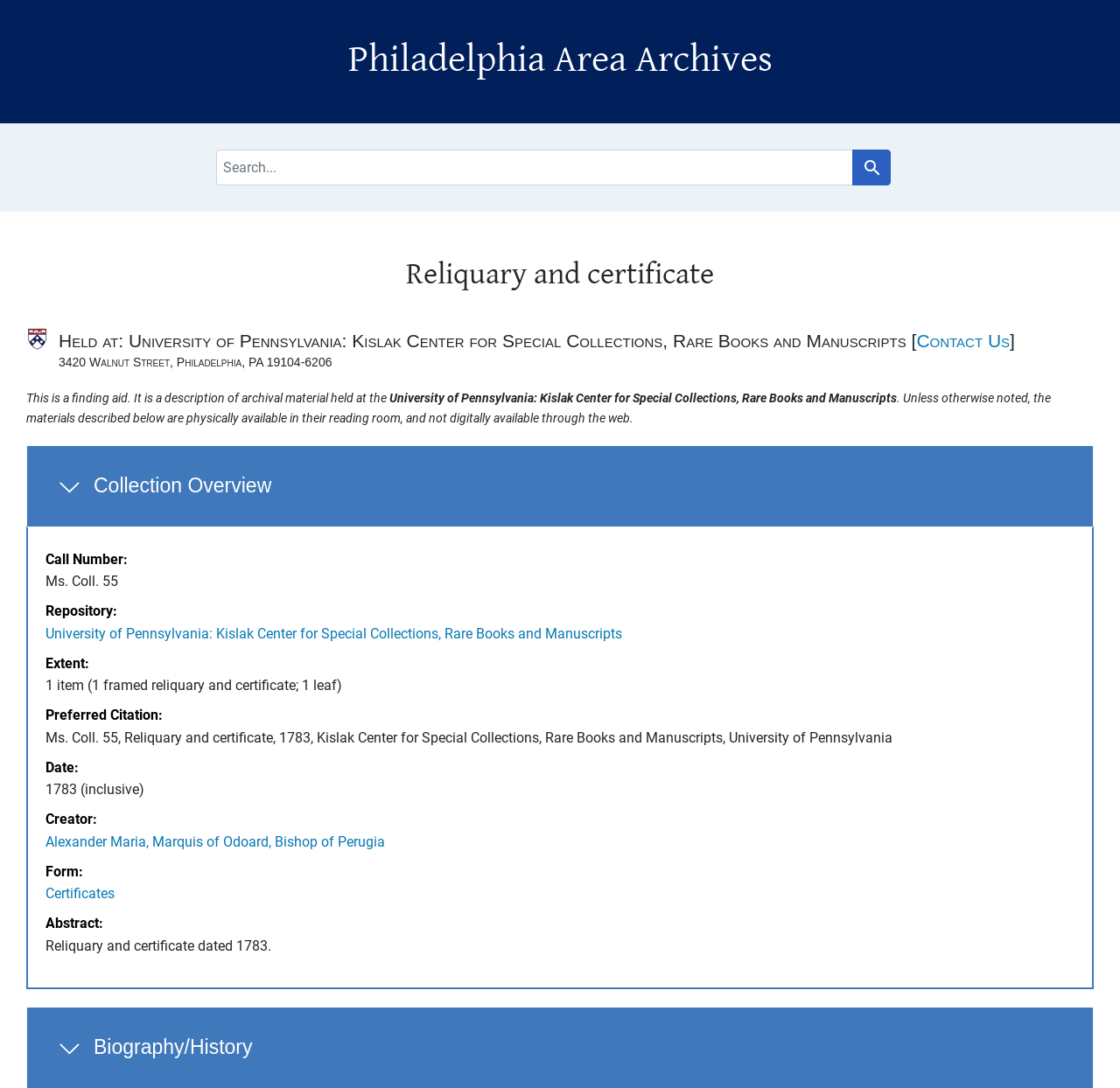Please identify the bounding box coordinates of the clickable region that I should interact with to perform the following instruction: "Learn more about Alexander Maria, Marquis of Odoard, Bishop of Perugia". The coordinates should be expressed as four float numbers between 0 and 1, i.e., [left, top, right, bottom].

[0.041, 0.766, 0.344, 0.781]